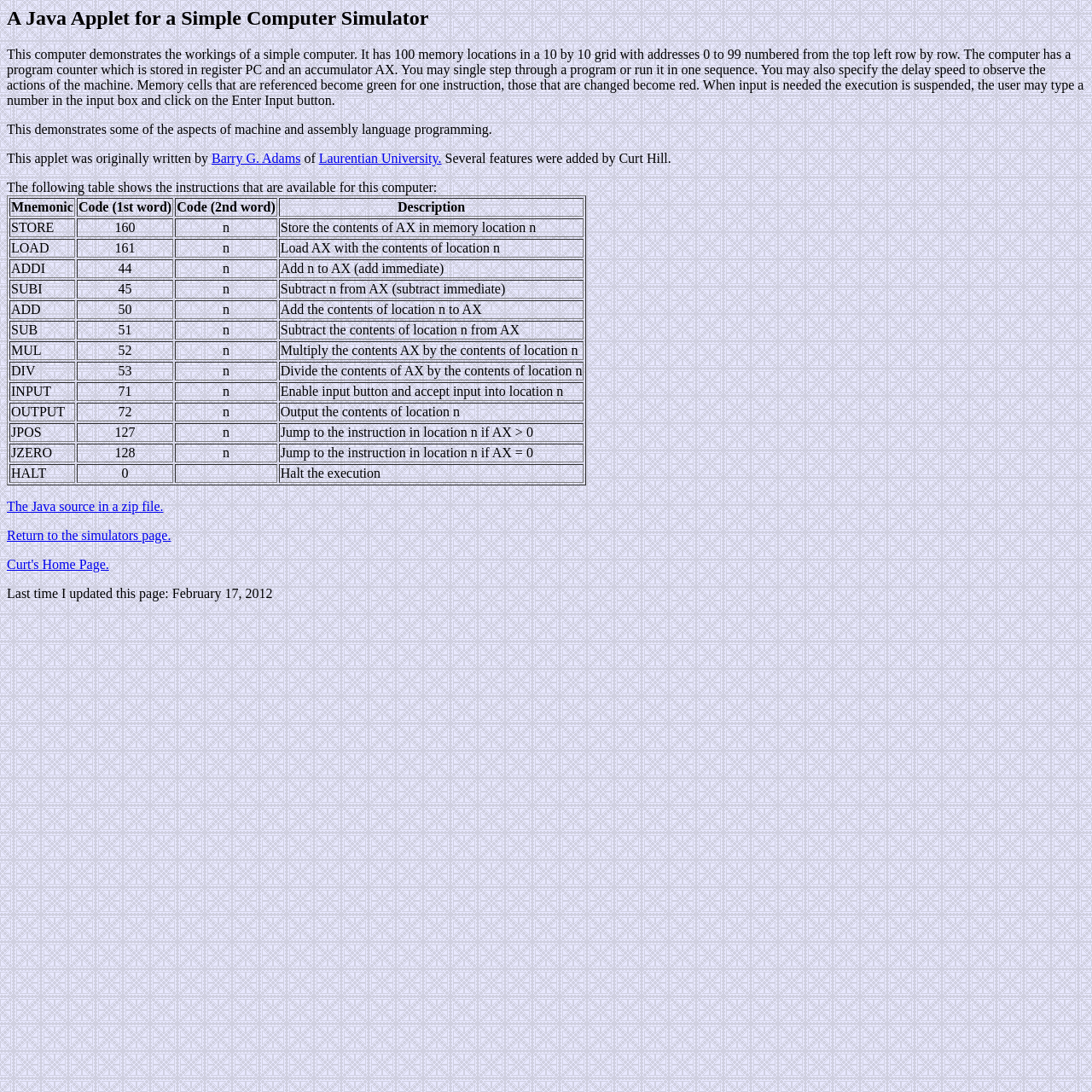Look at the image and give a detailed response to the following question: Who originally wrote the applet?

According to the webpage, the applet was originally written by Barry G. Adams, as mentioned in the text below the heading.